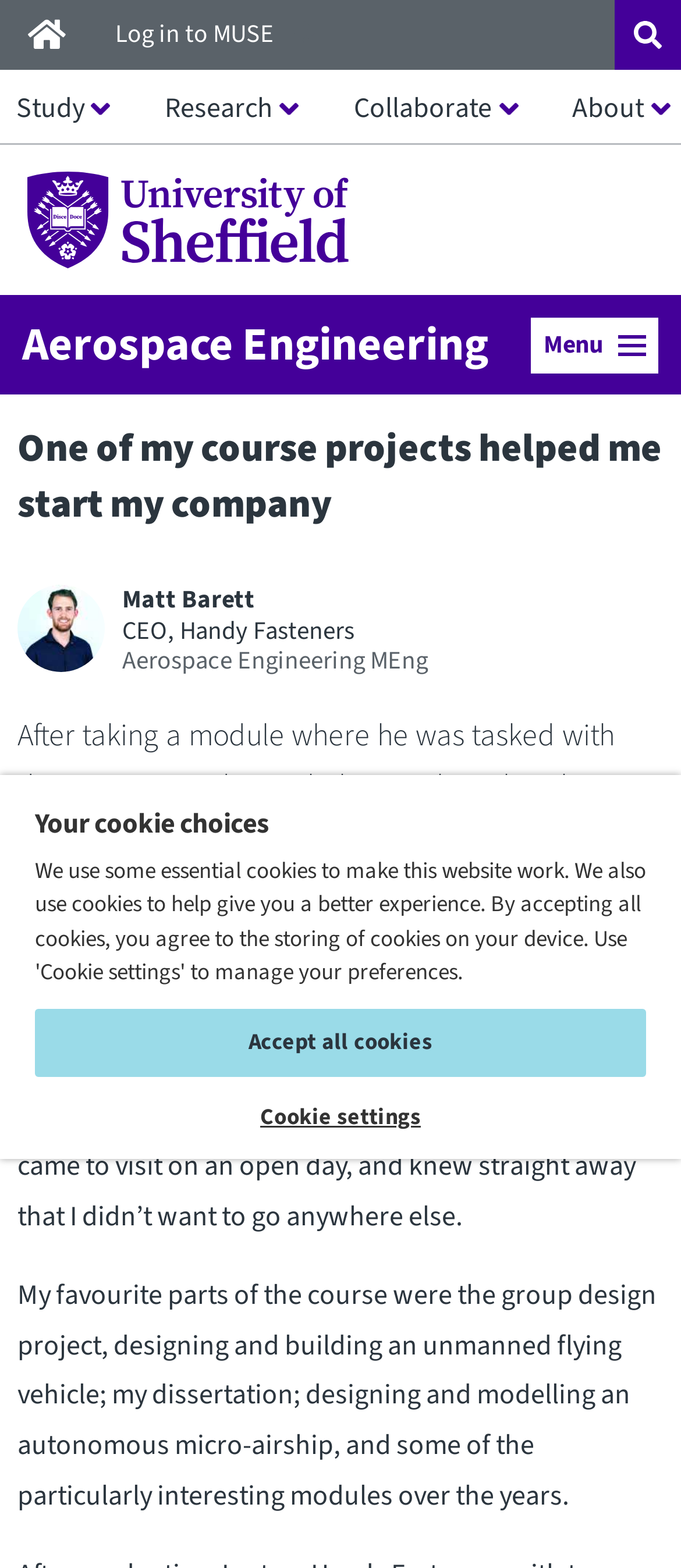Please locate the bounding box coordinates for the element that should be clicked to achieve the following instruction: "Click the Aerospace Engineering link". Ensure the coordinates are given as four float numbers between 0 and 1, i.e., [left, top, right, bottom].

[0.033, 0.207, 0.717, 0.233]